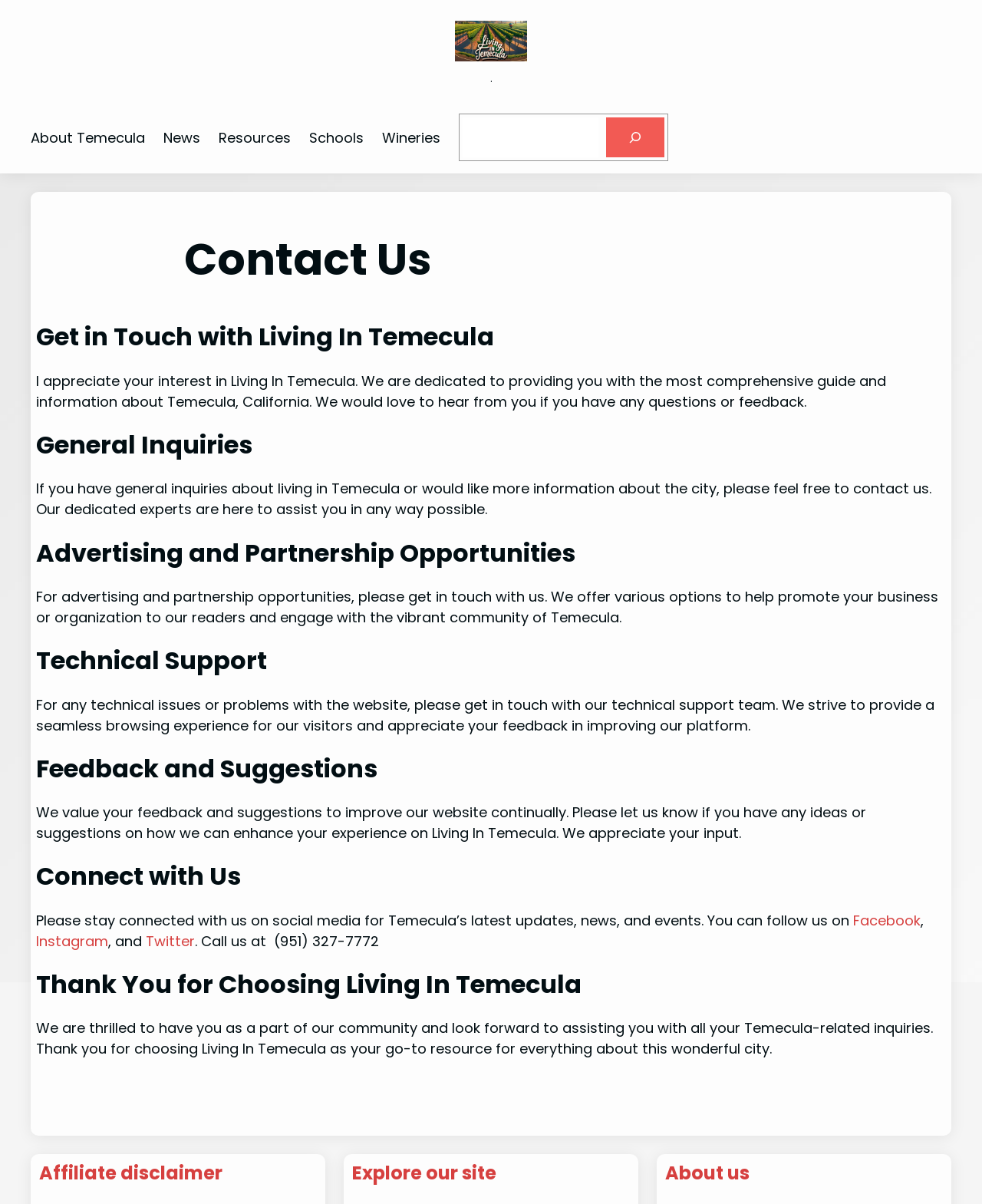Determine the bounding box coordinates of the clickable region to carry out the instruction: "Follow us on Facebook".

[0.869, 0.756, 0.938, 0.772]